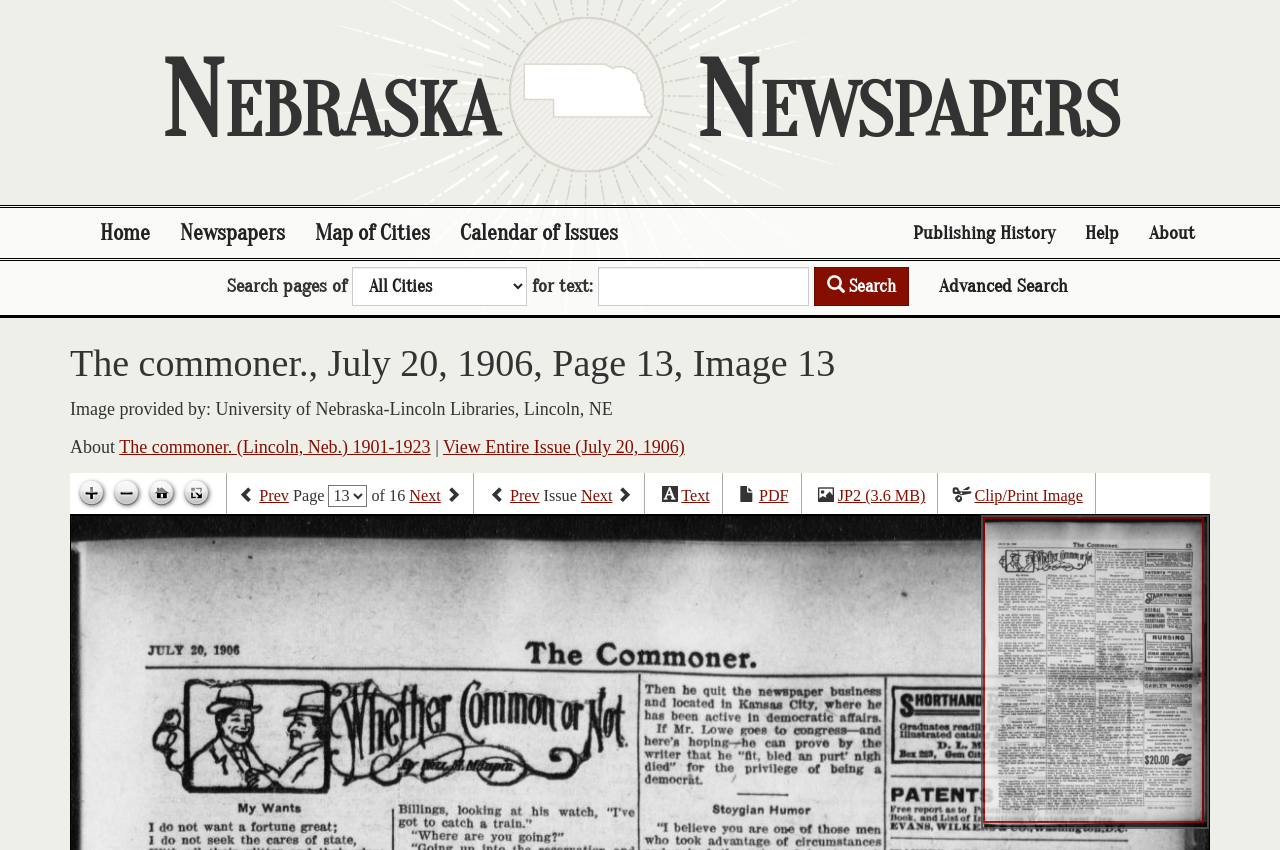Provide your answer to the question using just one word or phrase: What is the current page number?

13